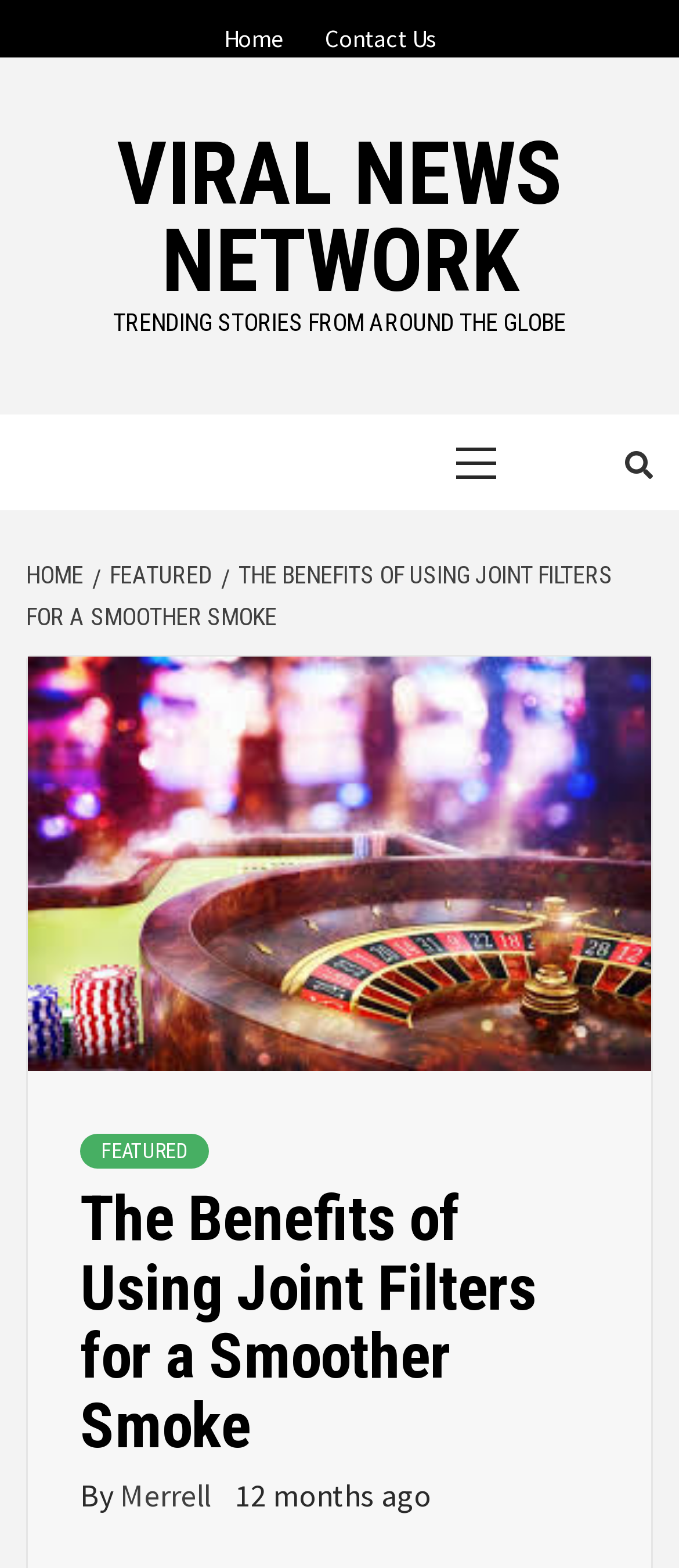Please locate the bounding box coordinates of the region I need to click to follow this instruction: "contact us".

[0.453, 0.0, 0.671, 0.028]